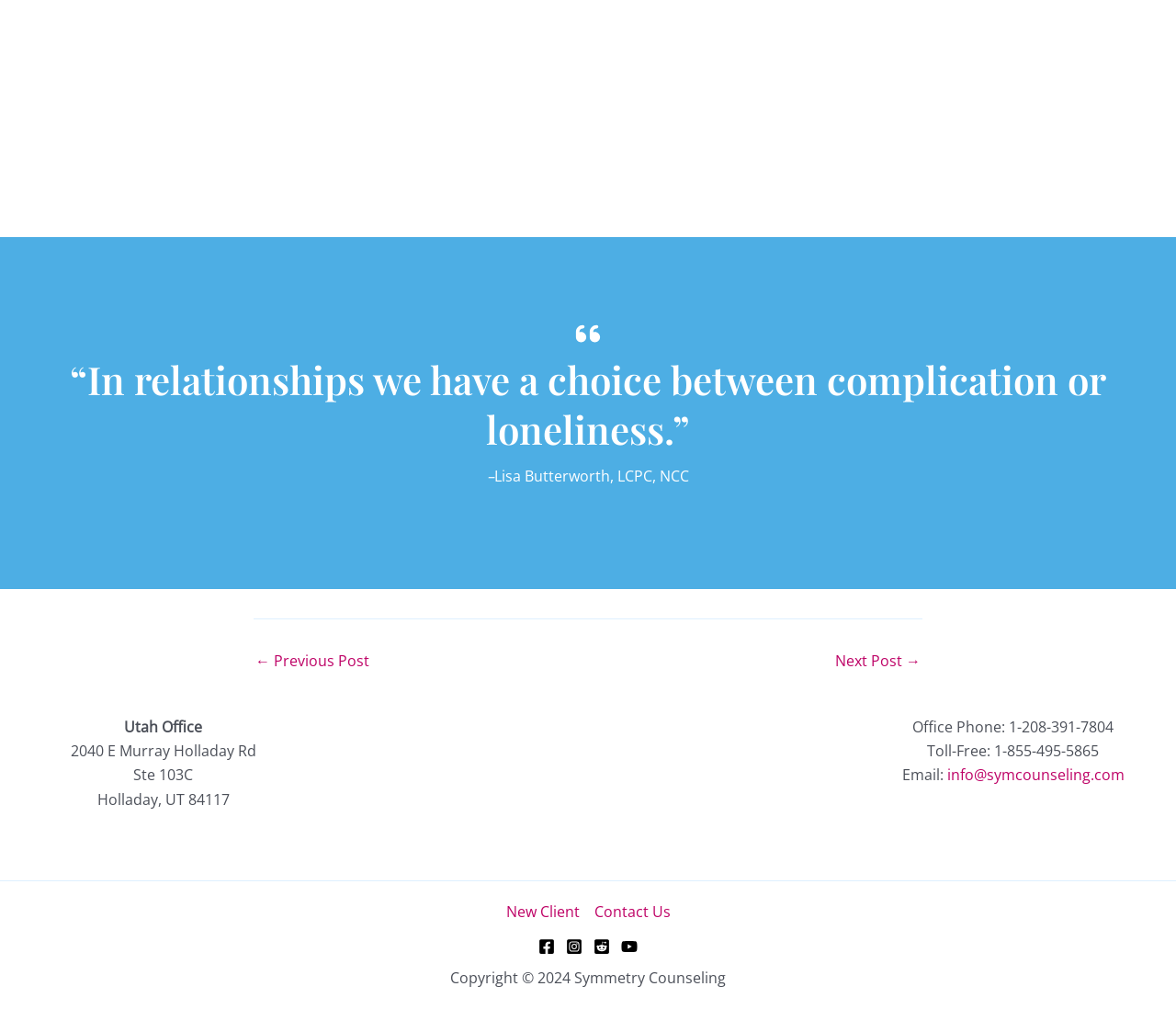Determine the bounding box coordinates for the UI element described. Format the coordinates as (top-left x, top-left y, bottom-right x, bottom-right y) and ensure all values are between 0 and 1. Element description: info@symcounseling.com

[0.805, 0.758, 0.956, 0.778]